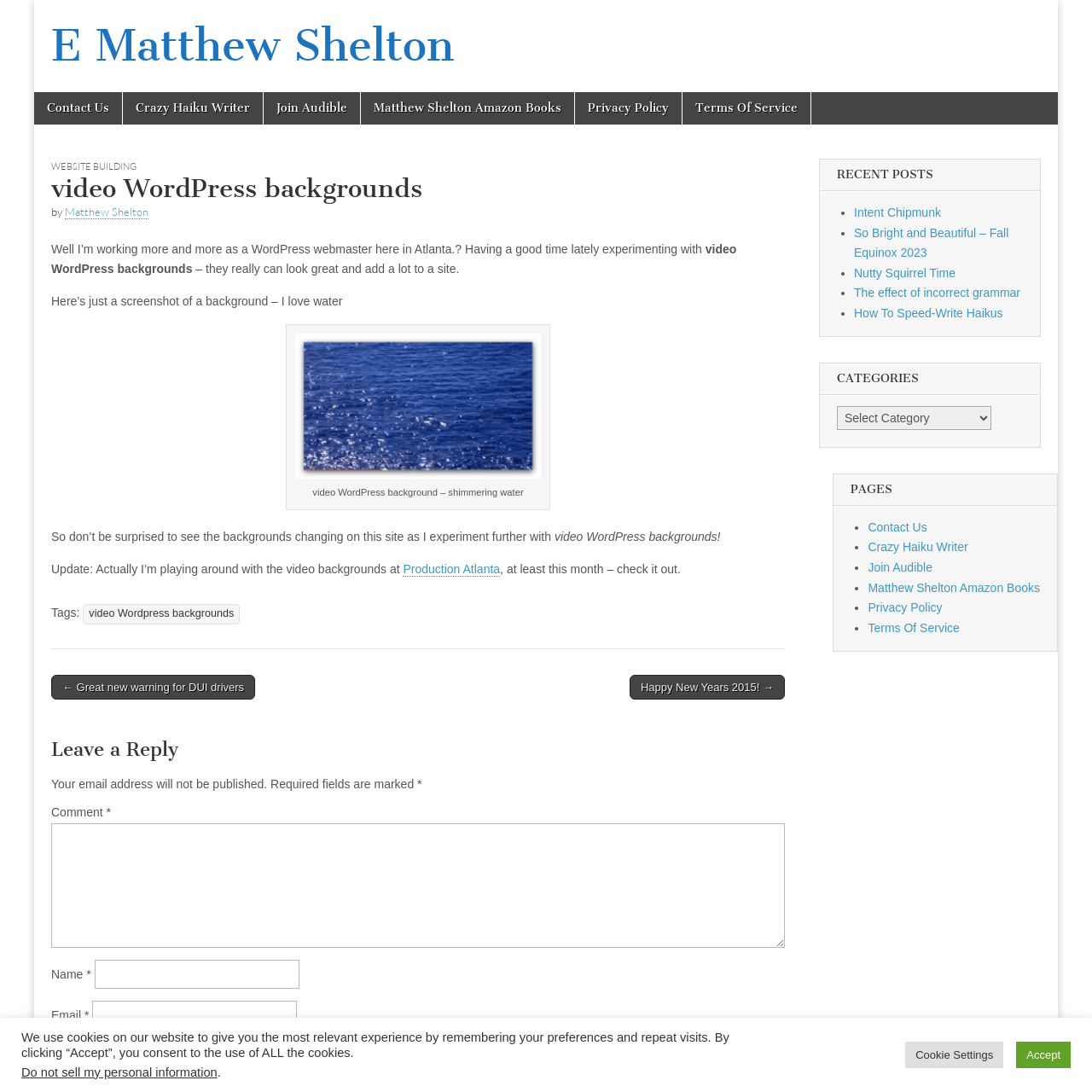Please identify the bounding box coordinates of where to click in order to follow the instruction: "Click the 'video WordPress background - shimmering water' link".

[0.27, 0.305, 0.495, 0.444]